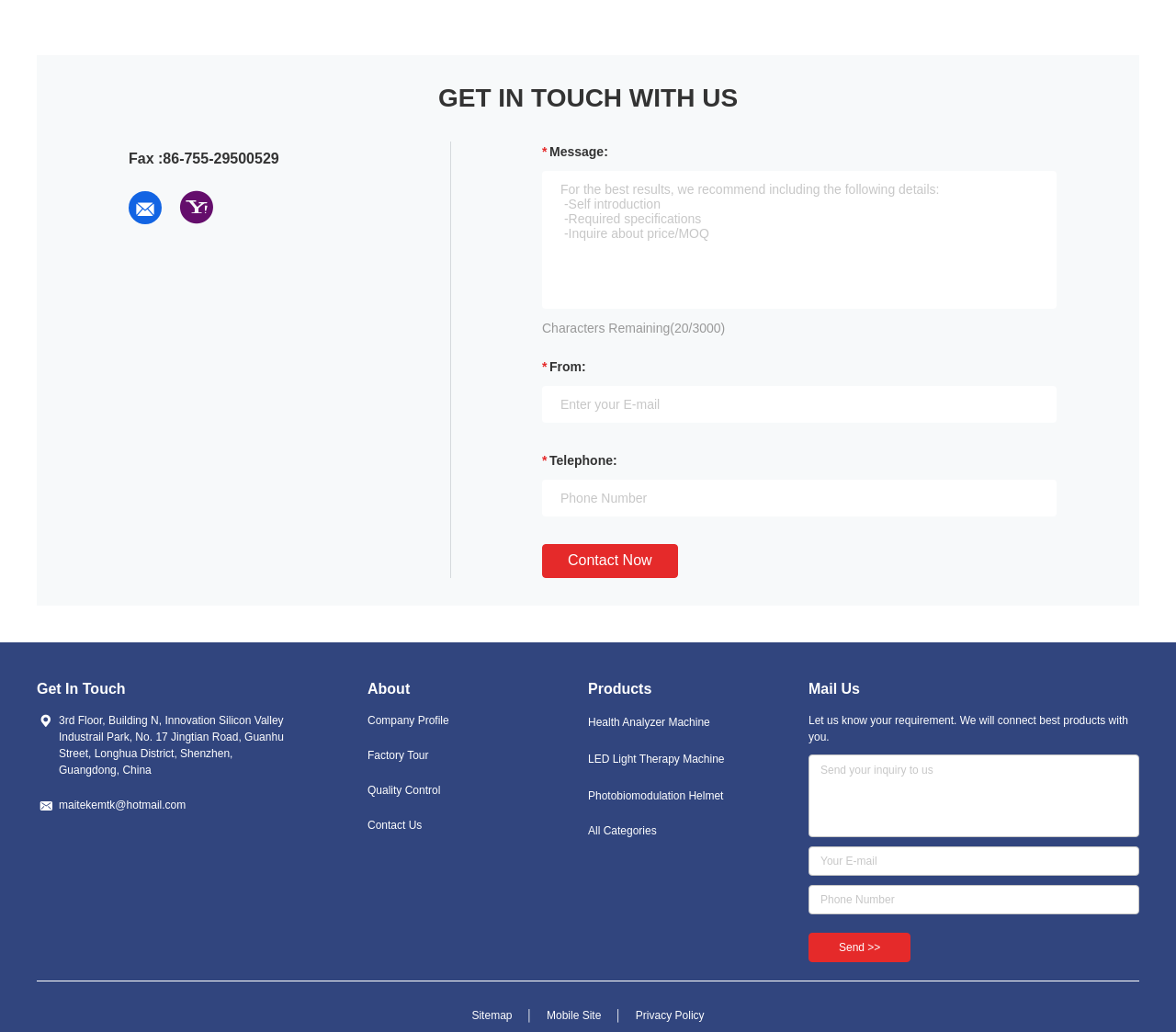Using details from the image, please answer the following question comprehensively:
What types of products does the company offer?

The company's product categories are listed in the 'Products' section, with links to specific product pages, including Health Analyzer Machine, LED Light Therapy Machine, and Photobiomodulation Helmet.